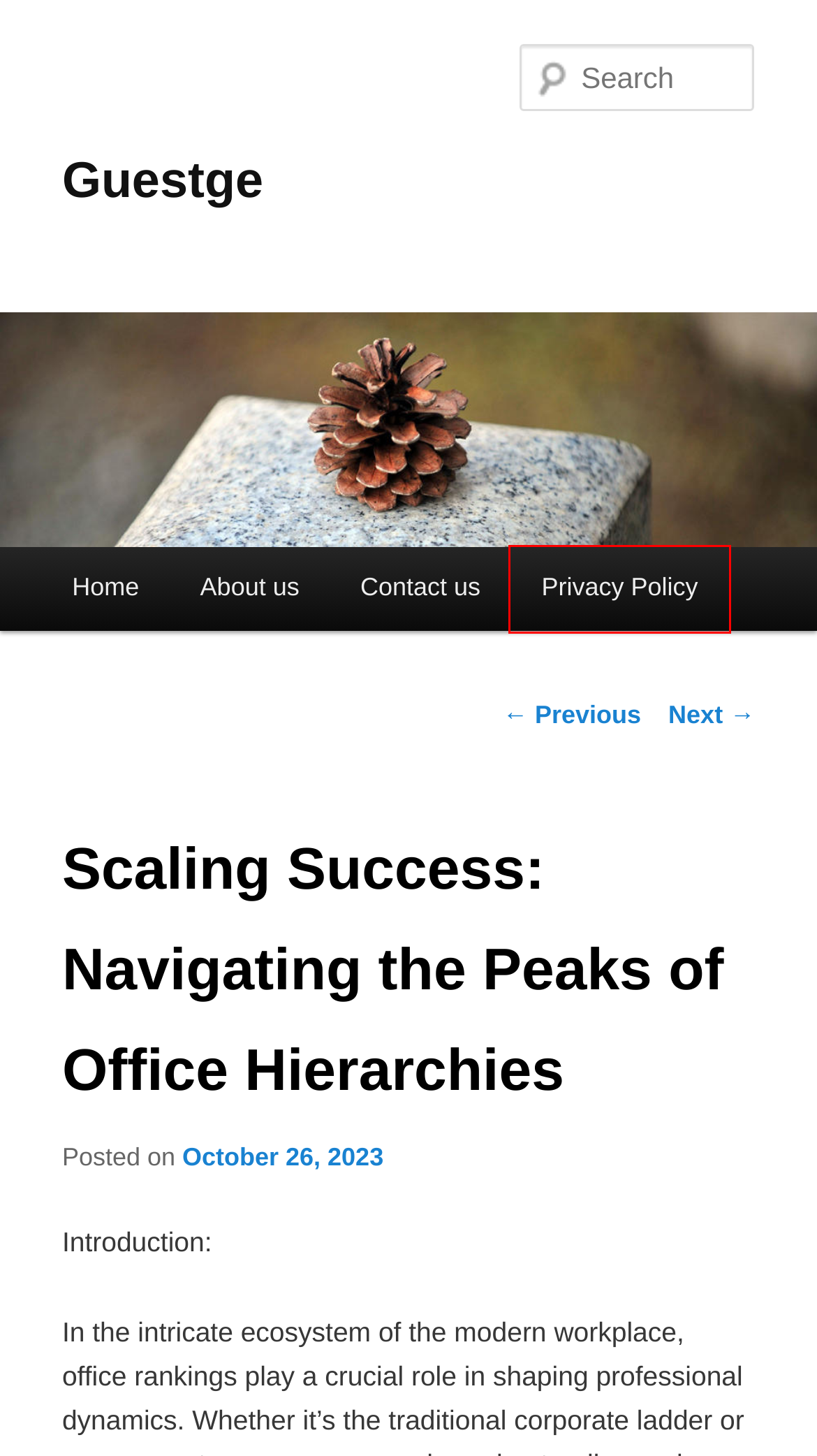Given a webpage screenshot featuring a red rectangle around a UI element, please determine the best description for the new webpage that appears after the element within the bounding box is clicked. The options are:
A. Navigating Change Management for Ongoing Office Ranking Growth - GuestgeGuestge
B. The Office Ranking Revolution: Adapting to the New Norms - GuestgeGuestge
C. About us - GuestgeGuestge
D. My blog Archives - GuestgeGuestge
E. Contact us - GuestgeGuestge
F. Privacy Policy - GuestgeGuestge
G. Blog Tool, Publishing Platform, and CMS – WordPress.org
H. Guestge -Guestge

F